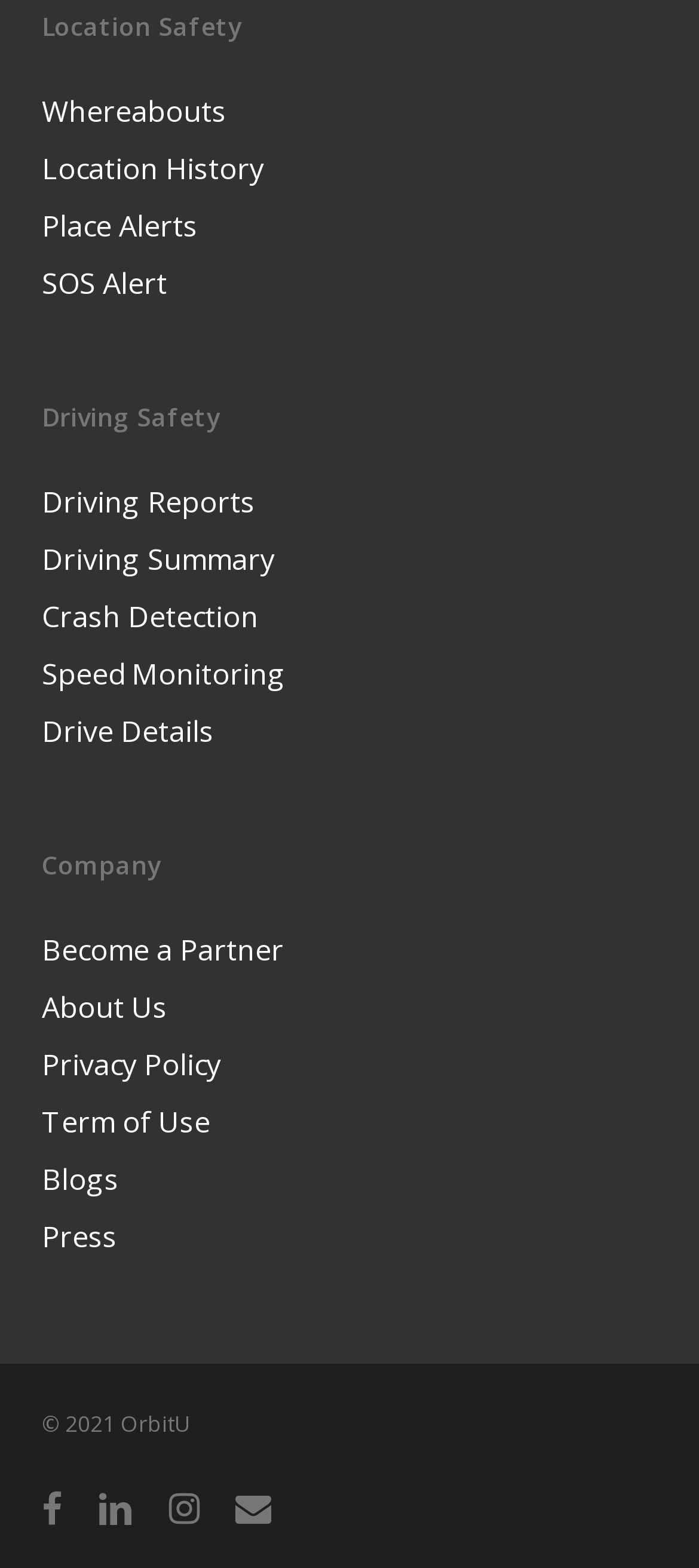Please provide the bounding box coordinates for the element that needs to be clicked to perform the following instruction: "Read the privacy policy". The coordinates should be given as four float numbers between 0 and 1, i.e., [left, top, right, bottom].

[0.06, 0.666, 0.316, 0.691]